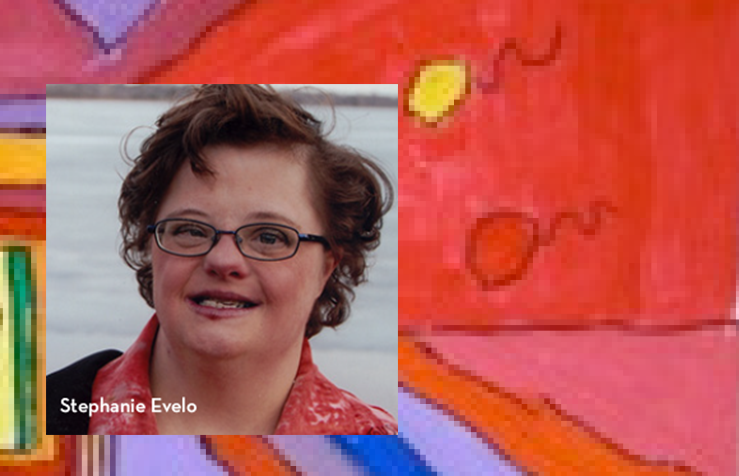Describe thoroughly the contents of the image.

This image features a photograph of Stephanie Evelo, who is inset into one of her vibrant and colorful paintings. Stephanie, who lived from 1969 to 2012, is remembered for her significant contributions to the arts, especially within the context of promoting inclusion for artists with disabilities. The background showcases an abstract painting full of dynamic colors and shapes, reflecting the creativity and artistic spirit that she inspired through her work. This visual representation is part of the rebranding of the initiative formerly known as Changing Landscapes, now titled "Art for All: The Stephanie Evelo Fund for Art Inclusion," which aims to celebrate and support artists with disabilities. The caption highlights both her legacy and the ongoing commitment to inclusivity in the arts.